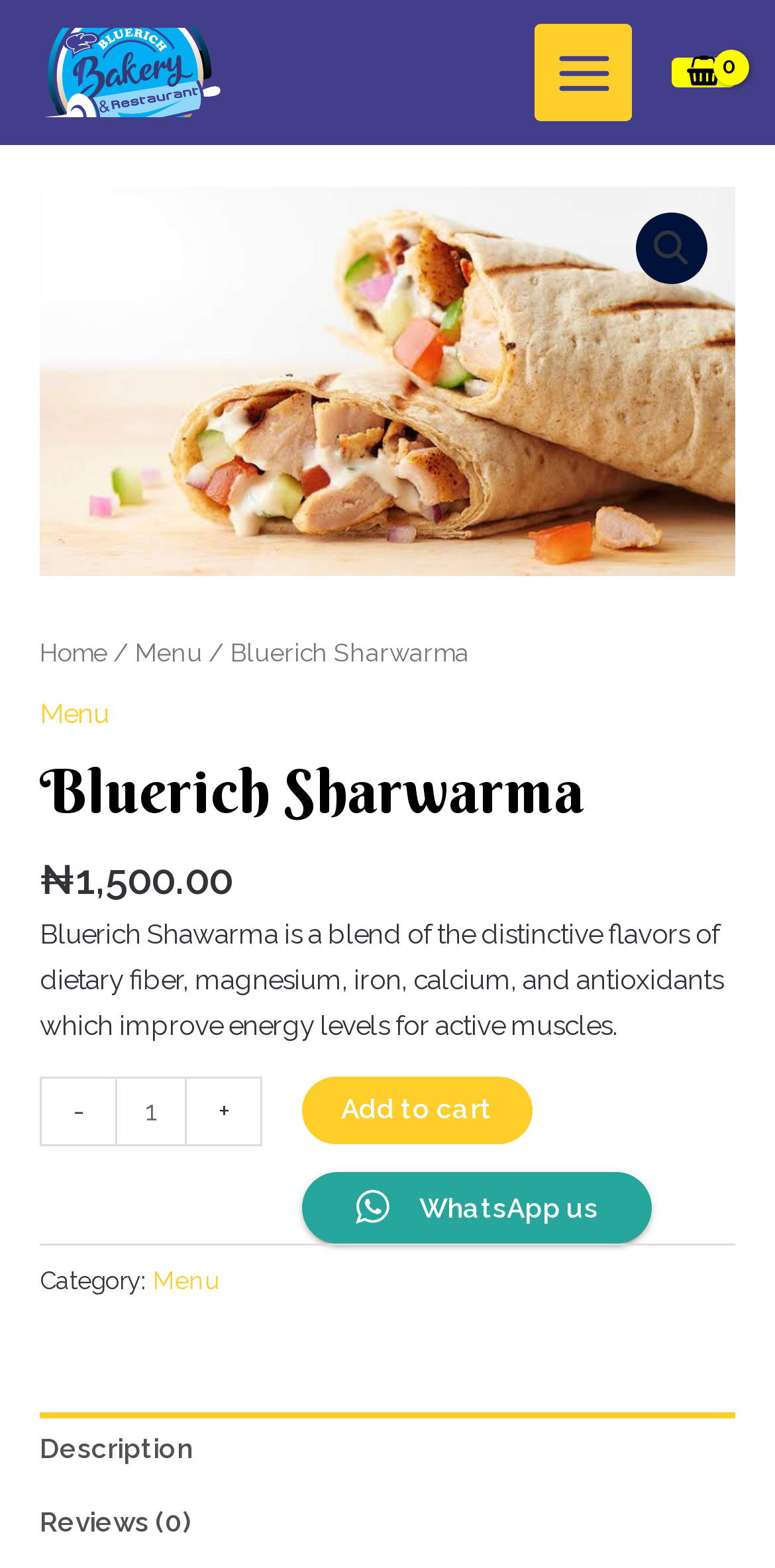Could you locate the bounding box coordinates for the section that should be clicked to accomplish this task: "Add to cart".

[0.389, 0.687, 0.686, 0.73]